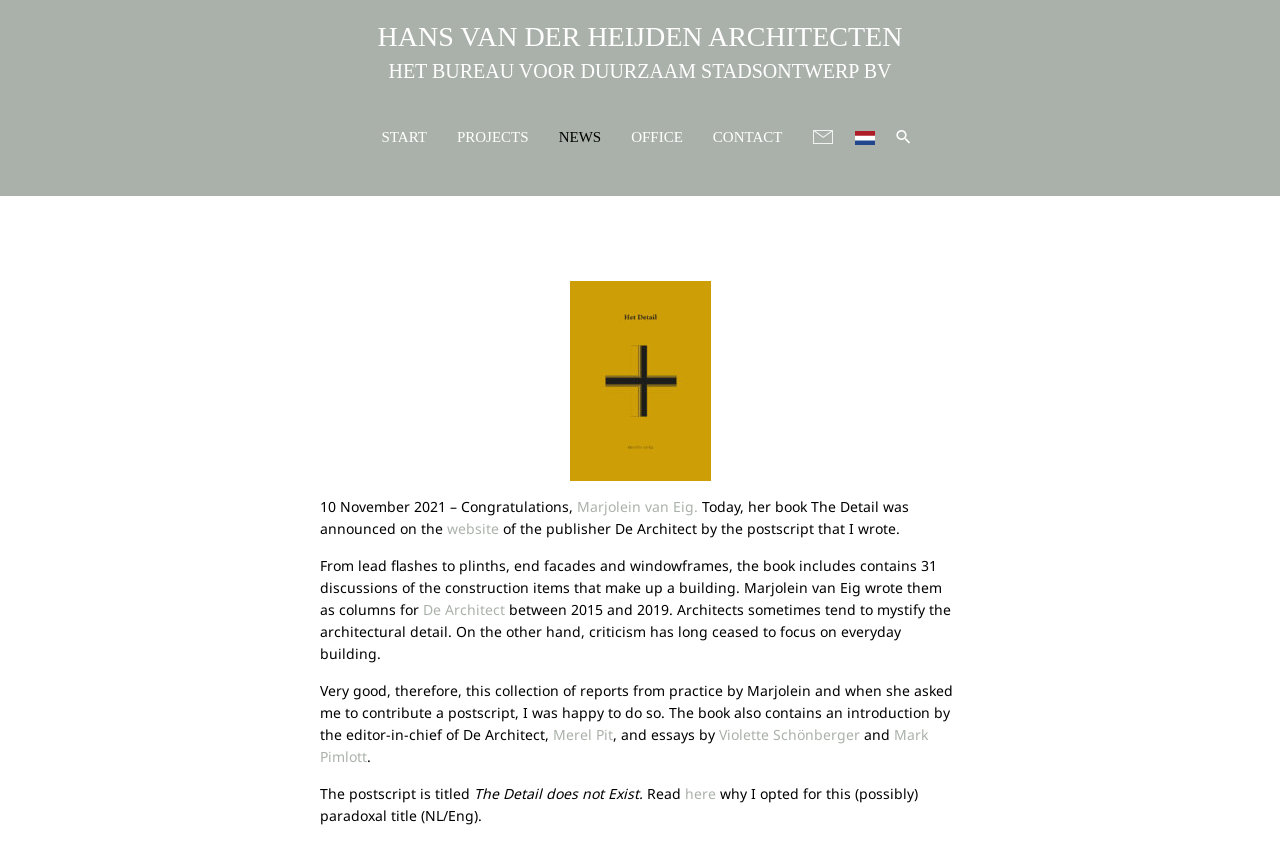What is the title of Marjolein van Eig's book?
Look at the screenshot and respond with a single word or phrase.

Het Detail